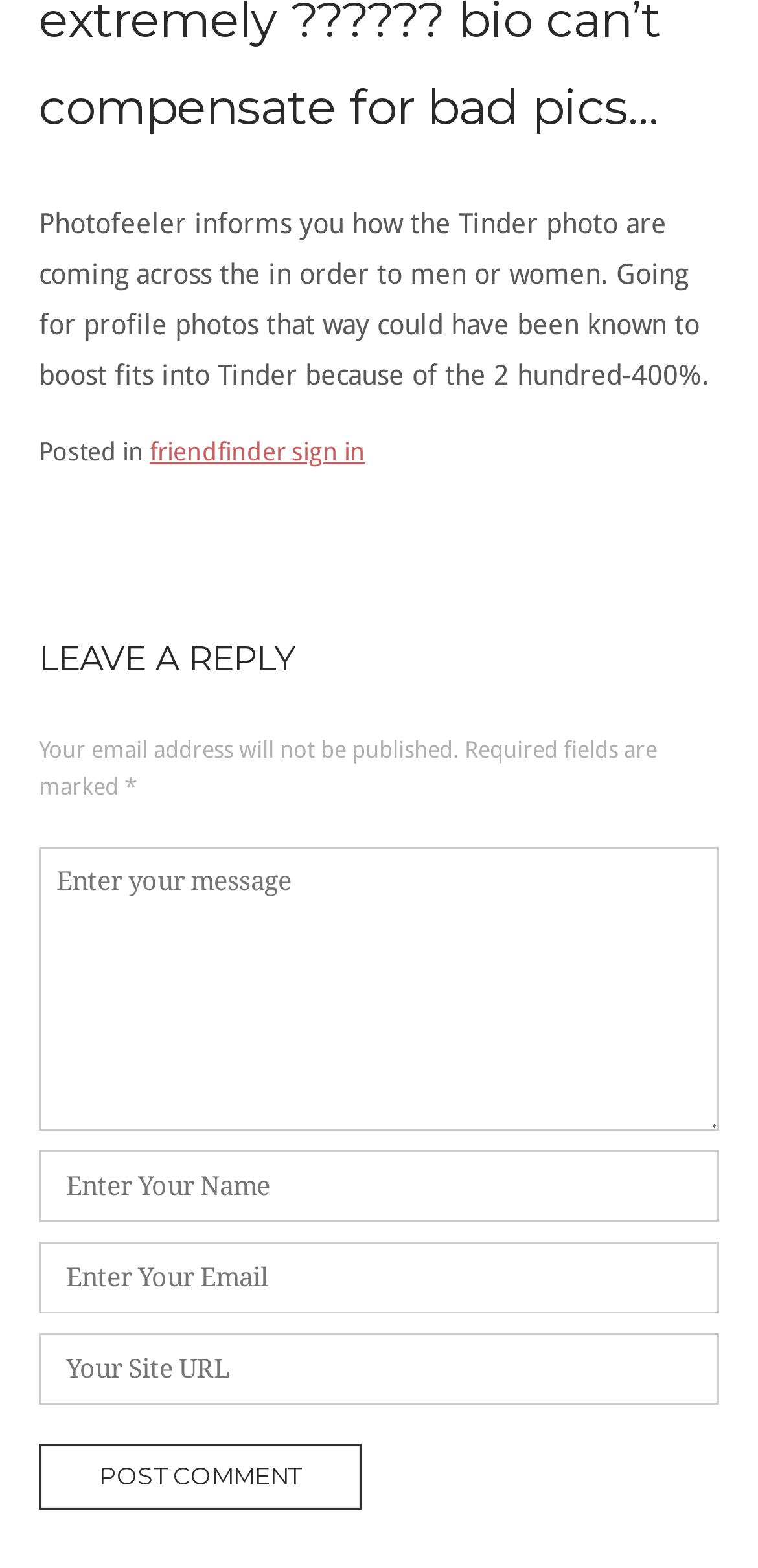What is required to leave a reply?
Answer the question with a detailed explanation, including all necessary information.

The webpage has a comment section where users can leave a reply. The required fields are marked with an asterisk, which includes the Name, Comment, and Email fields. These fields must be filled in order to post a comment.